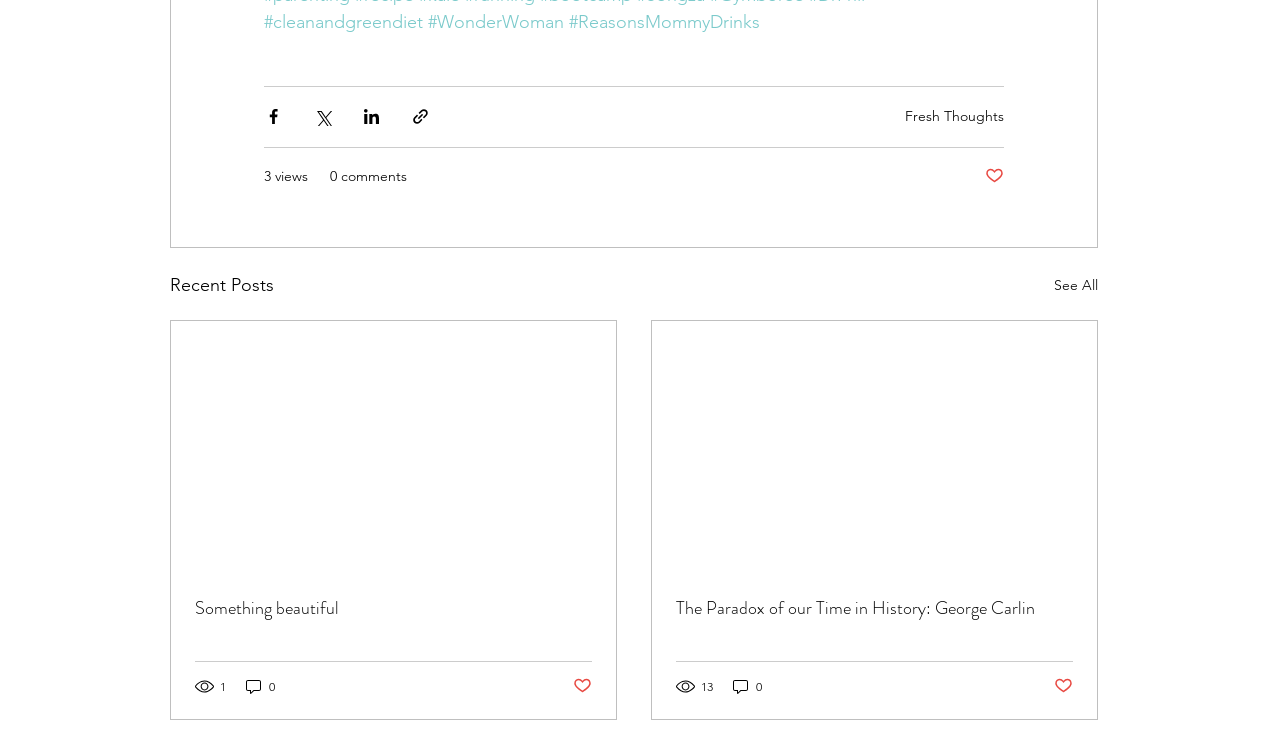How many comments does the first article have?
Using the visual information from the image, give a one-word or short-phrase answer.

0 comments